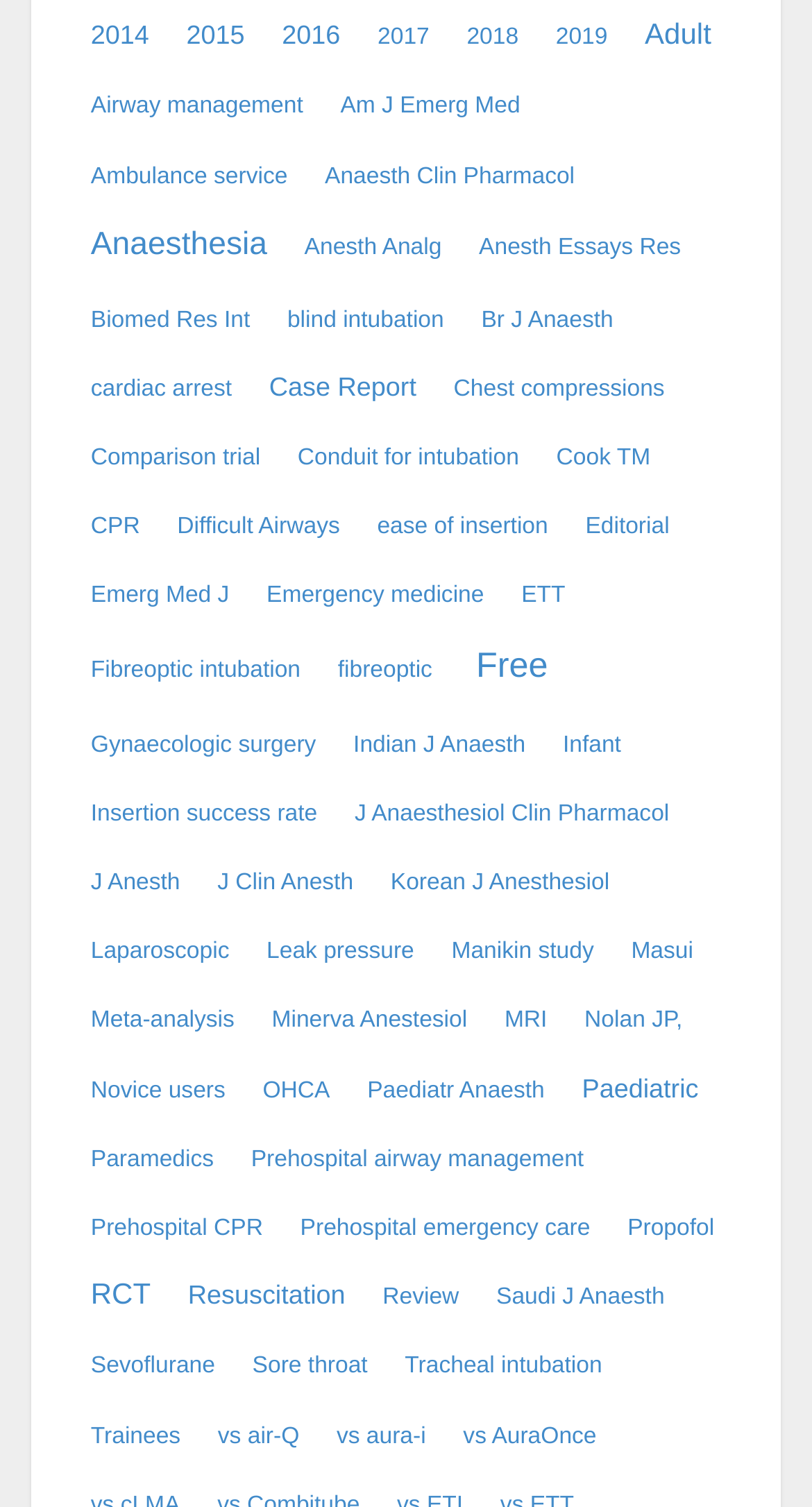Extract the bounding box coordinates for the HTML element that matches this description: "Indian J Anaesth". The coordinates should be four float numbers between 0 and 1, i.e., [left, top, right, bottom].

[0.427, 0.482, 0.655, 0.507]